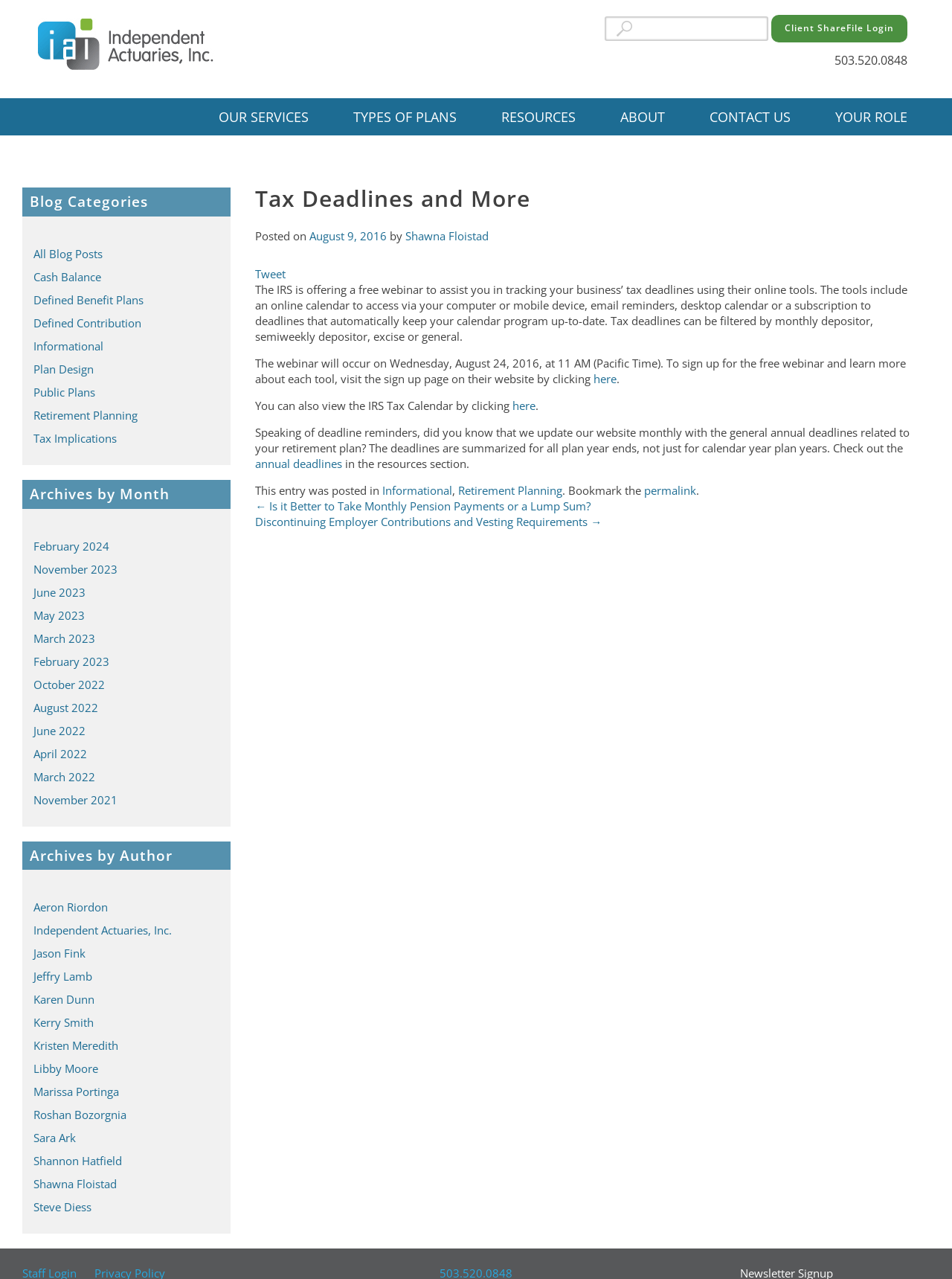Identify the bounding box coordinates for the element you need to click to achieve the following task: "Click on the 'OUR SERVICES' link". Provide the bounding box coordinates as four float numbers between 0 and 1, in the form [left, top, right, bottom].

[0.206, 0.077, 0.348, 0.106]